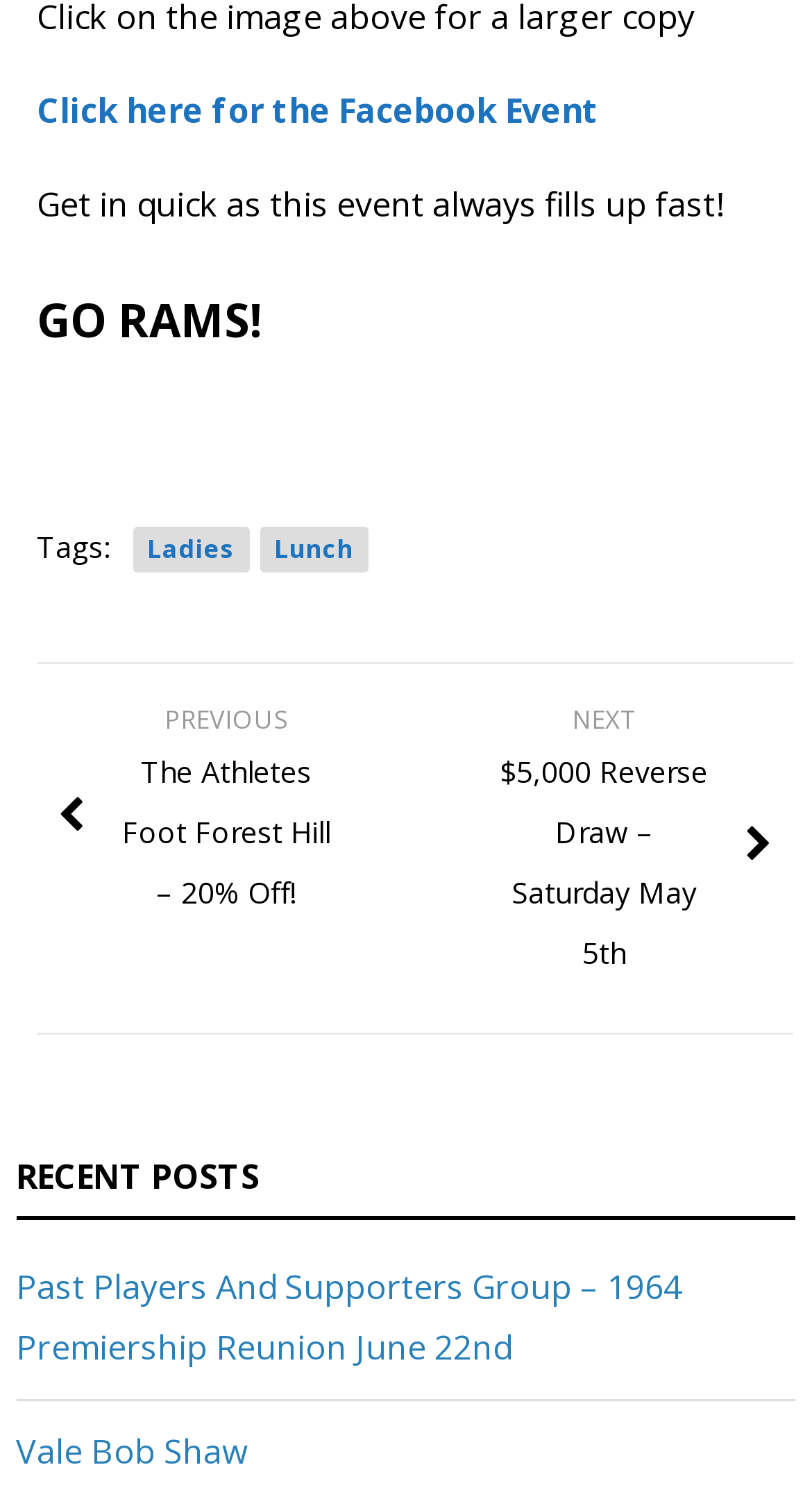What is the purpose of the 'Click here for the Facebook Event' link?
Refer to the image and answer the question using a single word or phrase.

To access the Facebook Event